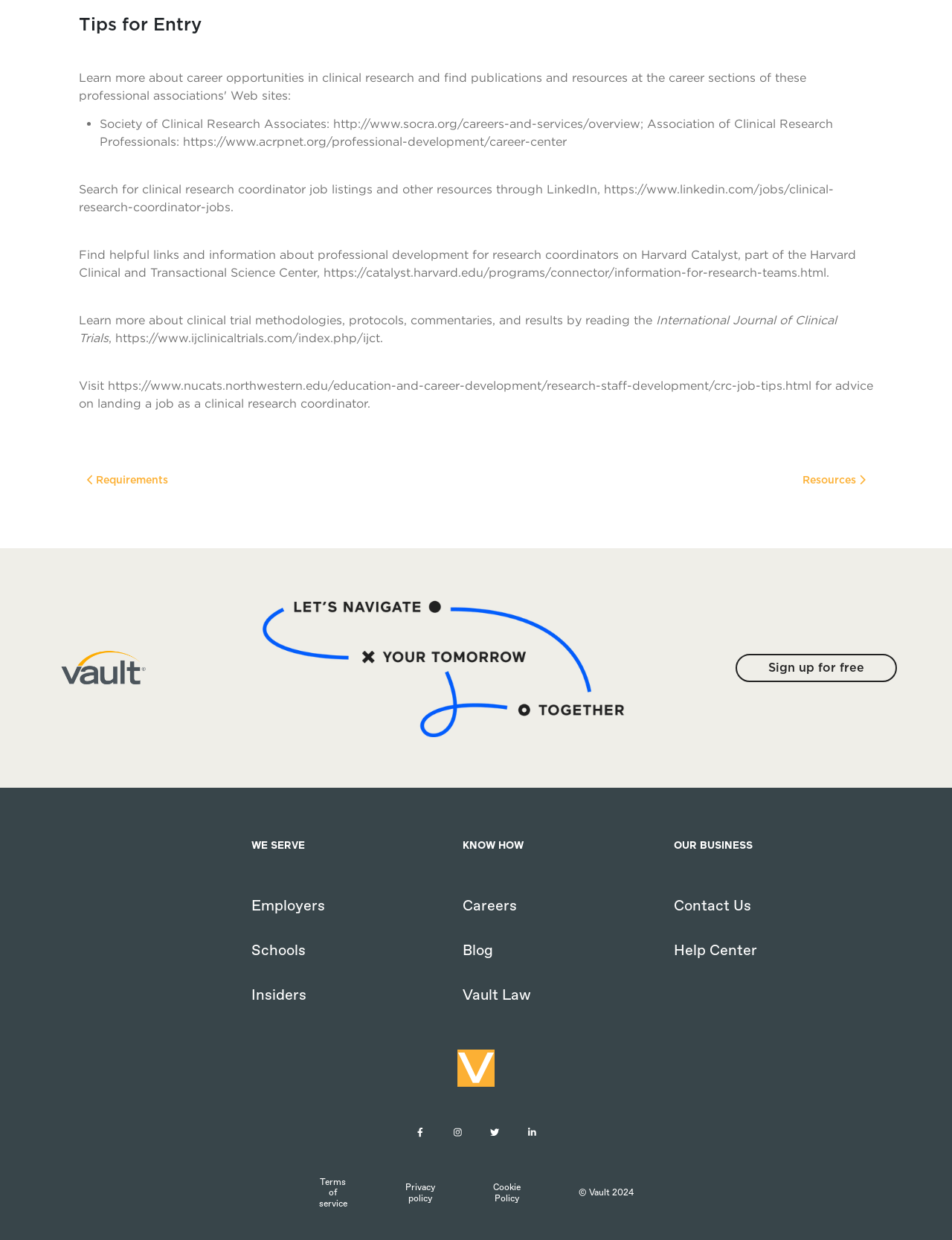Respond to the following query with just one word or a short phrase: 
What year is mentioned in the copyright information?

2024